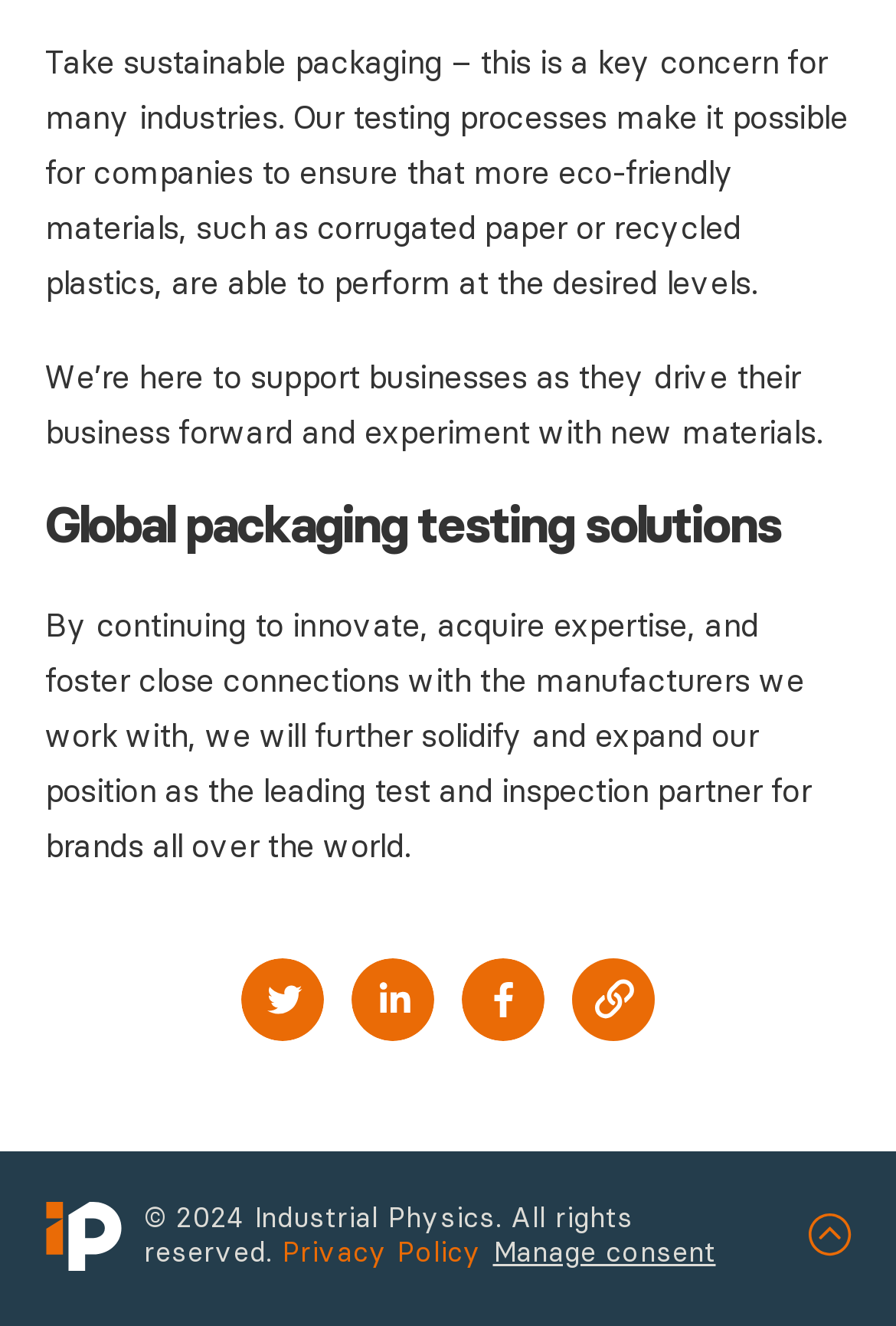Provide a one-word or short-phrase response to the question:
What is the main concern of many industries?

Sustainable packaging